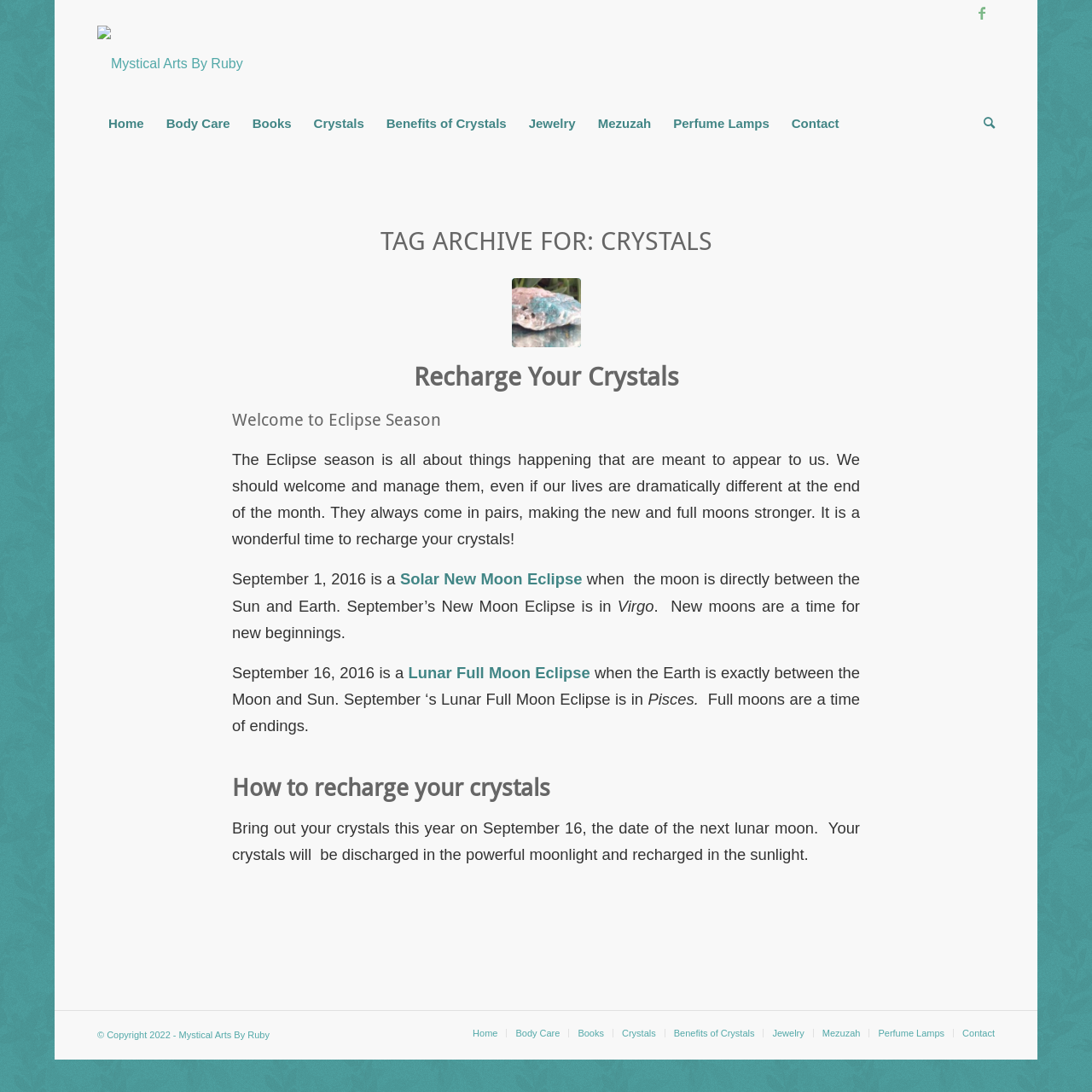Please identify the bounding box coordinates of the area that needs to be clicked to follow this instruction: "Learn about the benefits of crystals".

[0.344, 0.094, 0.474, 0.133]